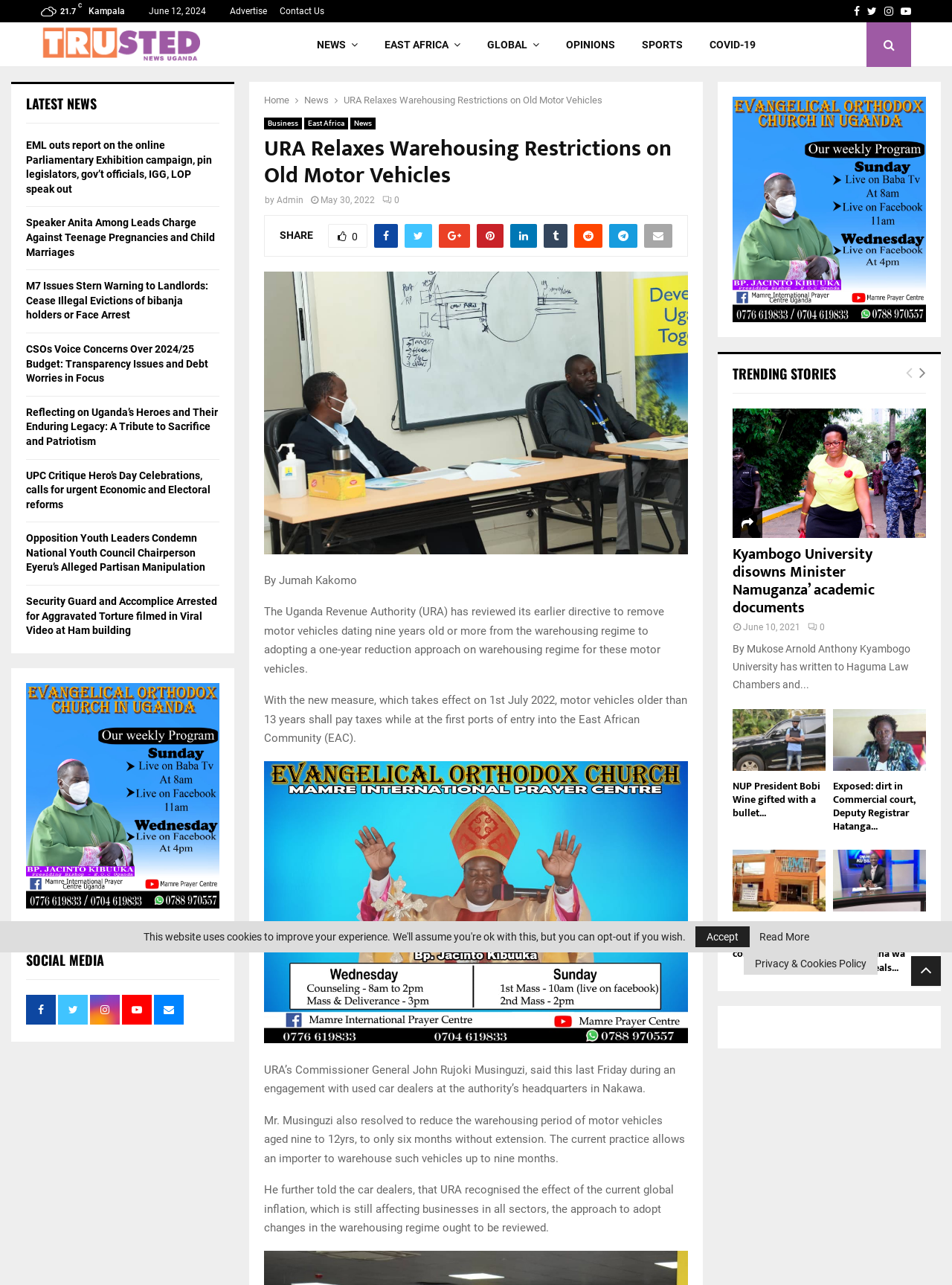What is the date of the news article?
Could you answer the question with a detailed and thorough explanation?

I found the date of the news article by looking at the top of the webpage, where the date 'June 12, 2024' is displayed.